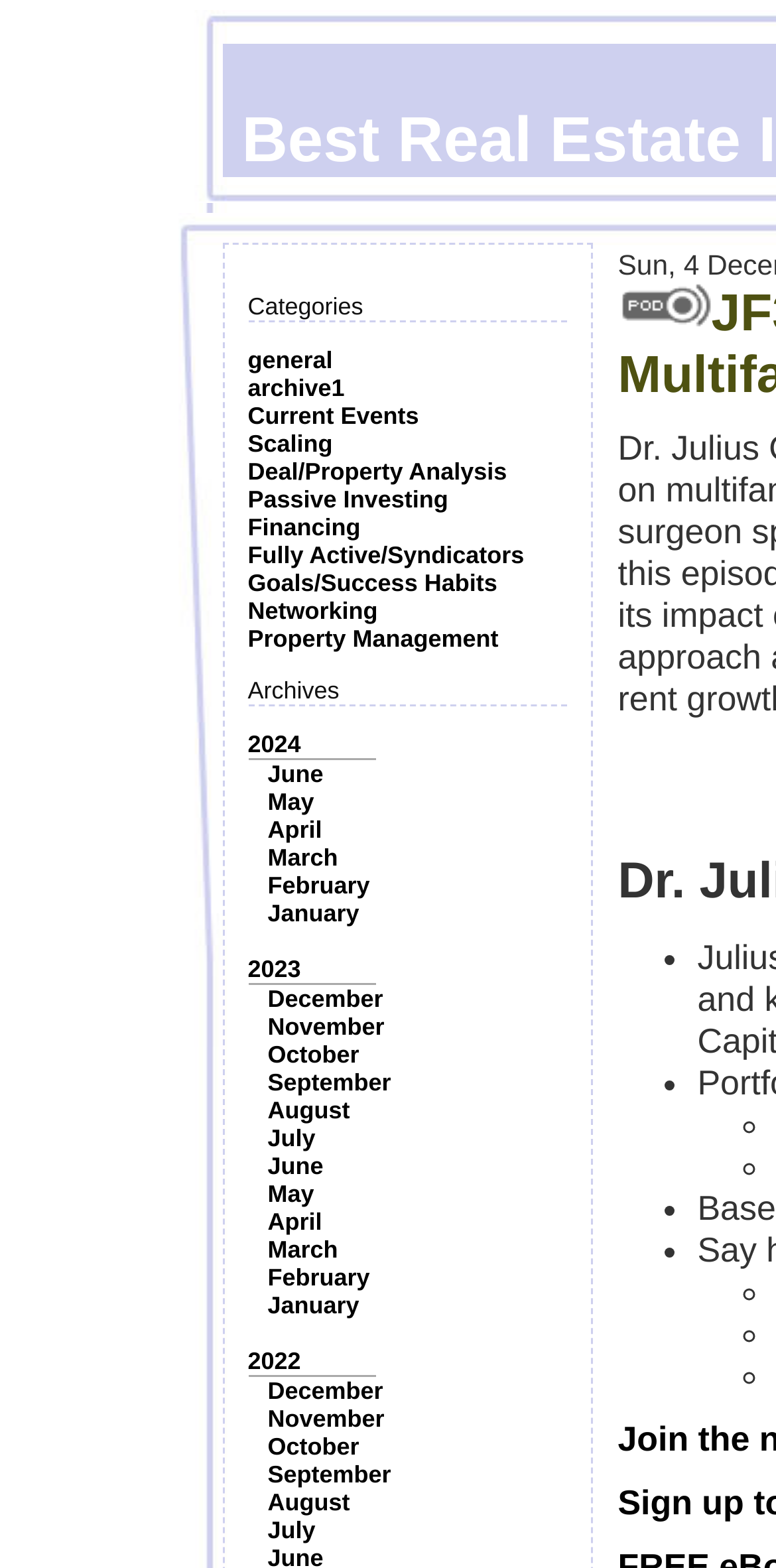Can you find the bounding box coordinates for the UI element given this description: "April"? Provide the coordinates as four float numbers between 0 and 1: [left, top, right, bottom].

[0.345, 0.52, 0.415, 0.538]